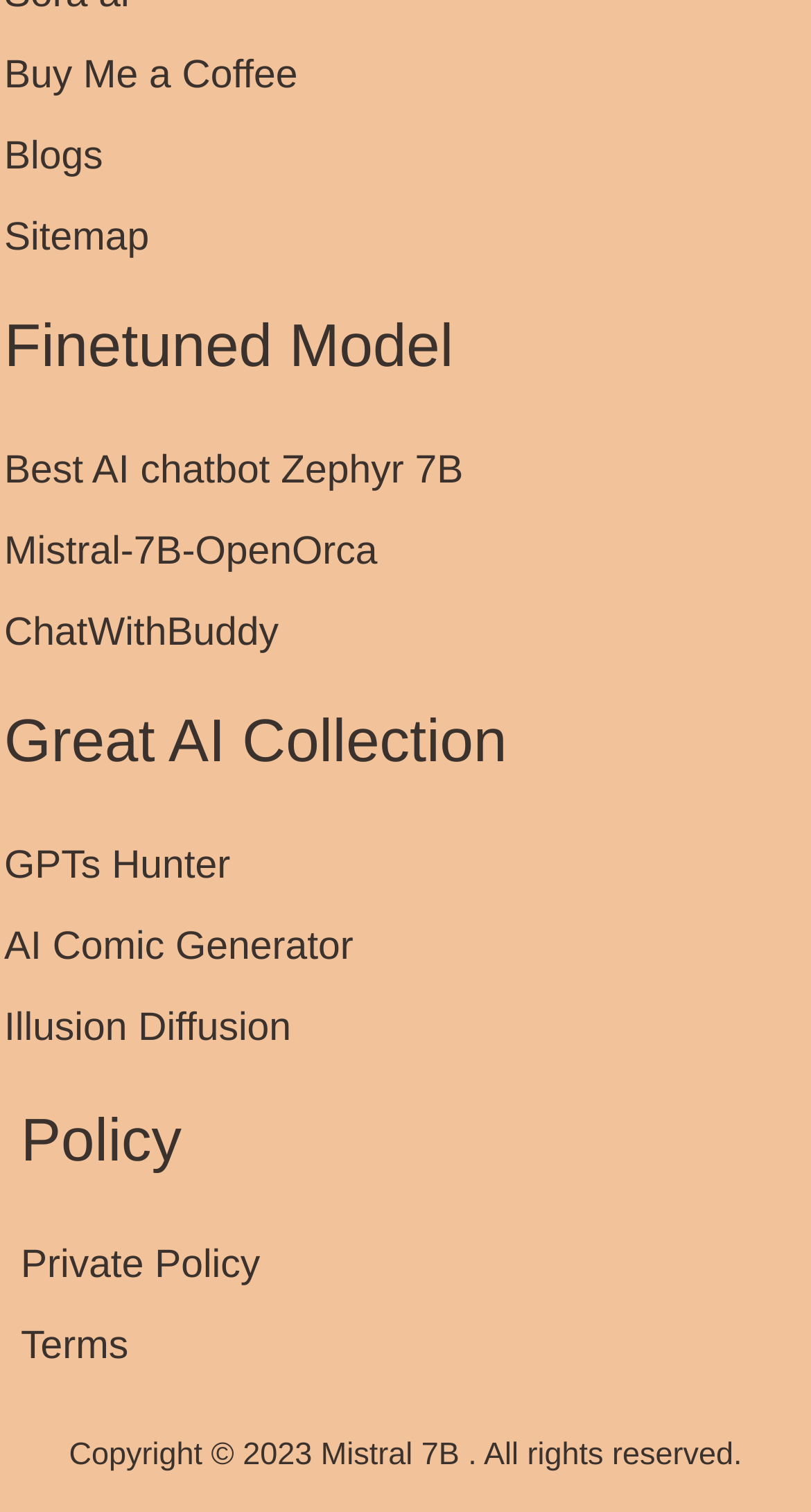Identify the bounding box of the UI element described as follows: "GPTs Hunter". Provide the coordinates as four float numbers in the range of 0 to 1 [left, top, right, bottom].

[0.005, 0.559, 0.284, 0.588]